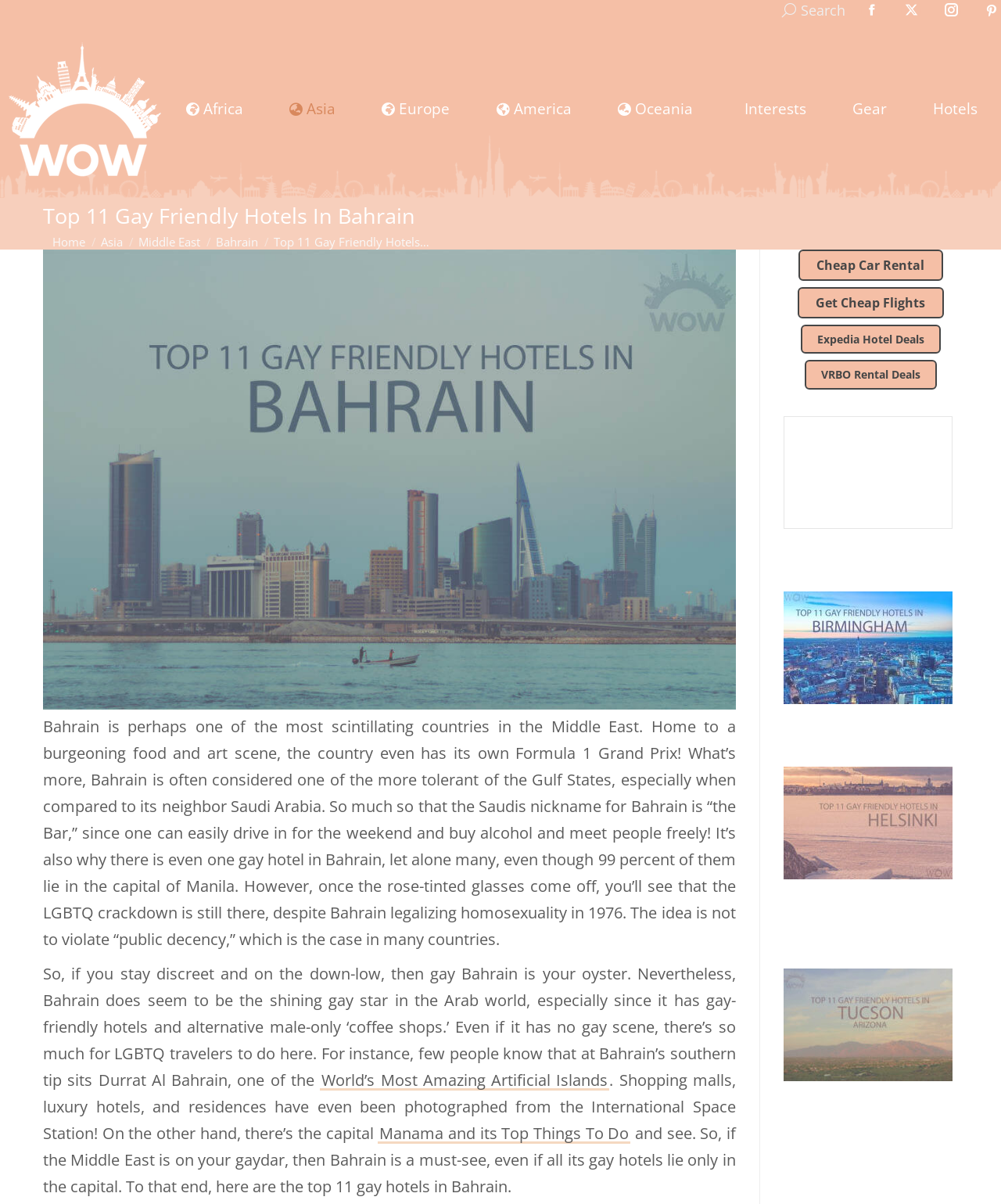Extract the heading text from the webpage.

Top 11 Gay Friendly Hotels In Bahrain